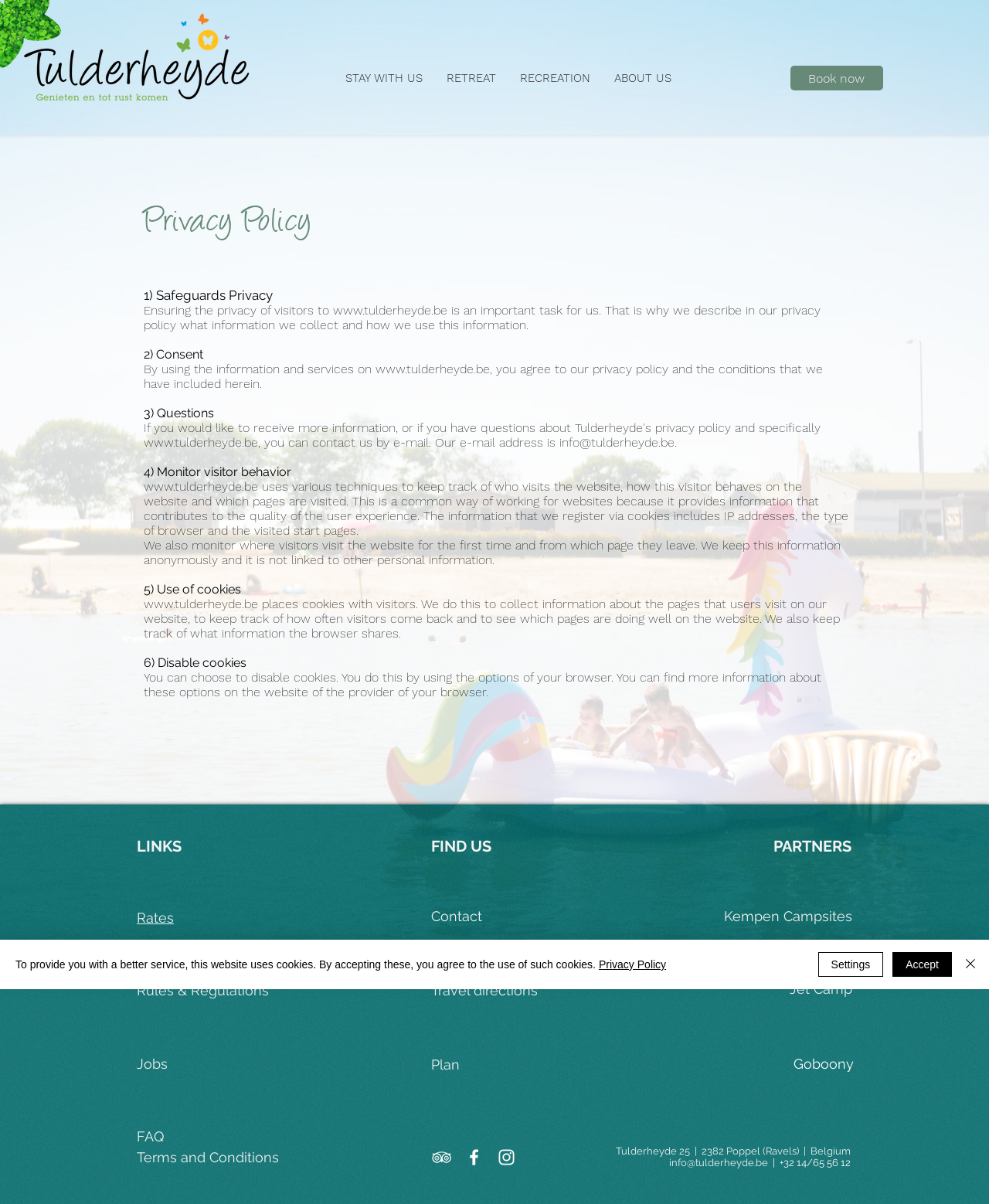Identify the bounding box coordinates of the element that should be clicked to fulfill this task: "Find us on TripAdvisor". The coordinates should be provided as four float numbers between 0 and 1, i.e., [left, top, right, bottom].

[0.436, 0.952, 0.457, 0.97]